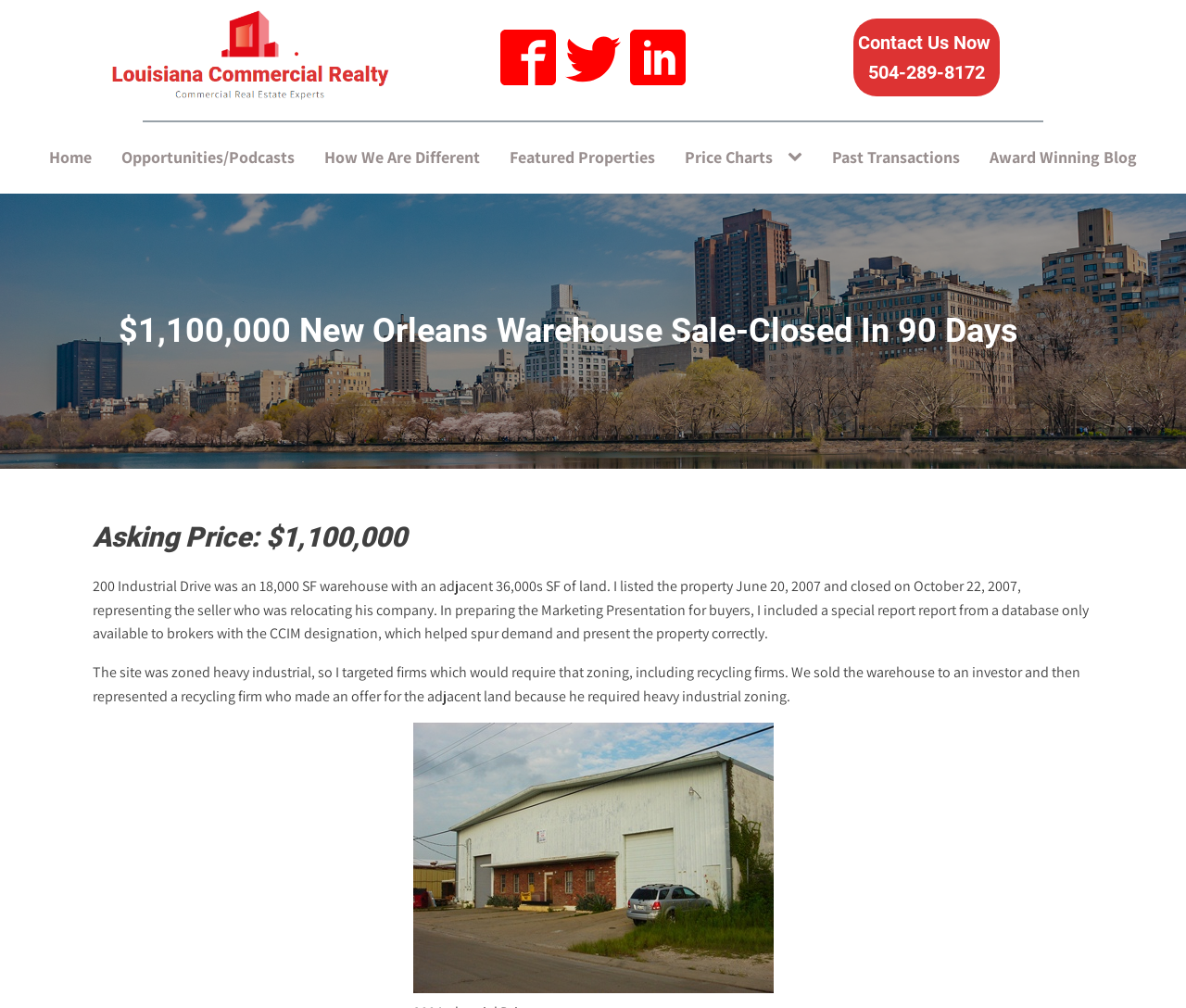Find the bounding box of the element with the following description: "Home". The coordinates must be four float numbers between 0 and 1, formatted as [left, top, right, bottom].

[0.029, 0.136, 0.09, 0.177]